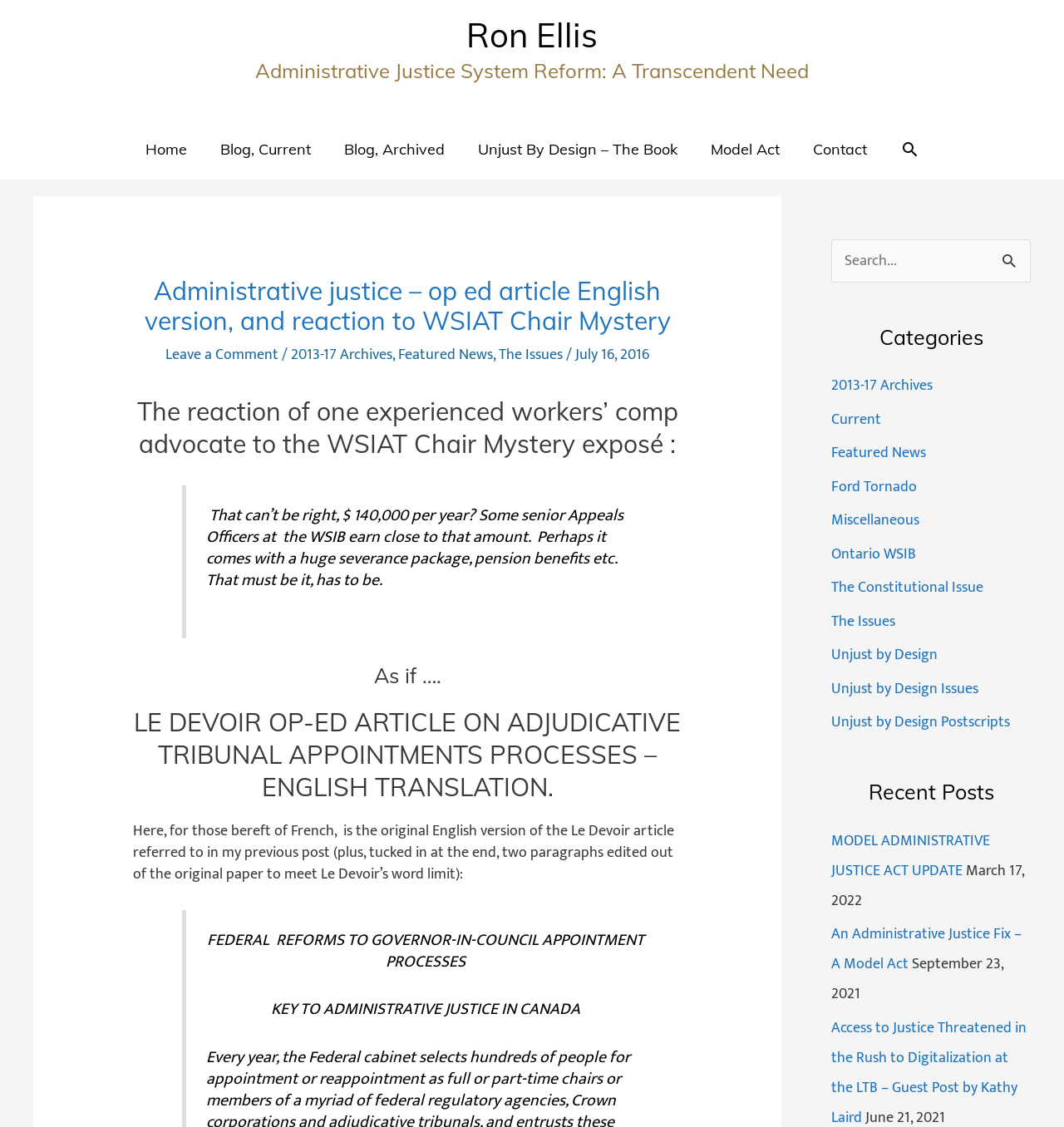Identify the bounding box for the UI element specified in this description: "The Issues". The coordinates must be four float numbers between 0 and 1, formatted as [left, top, right, bottom].

[0.469, 0.304, 0.529, 0.326]